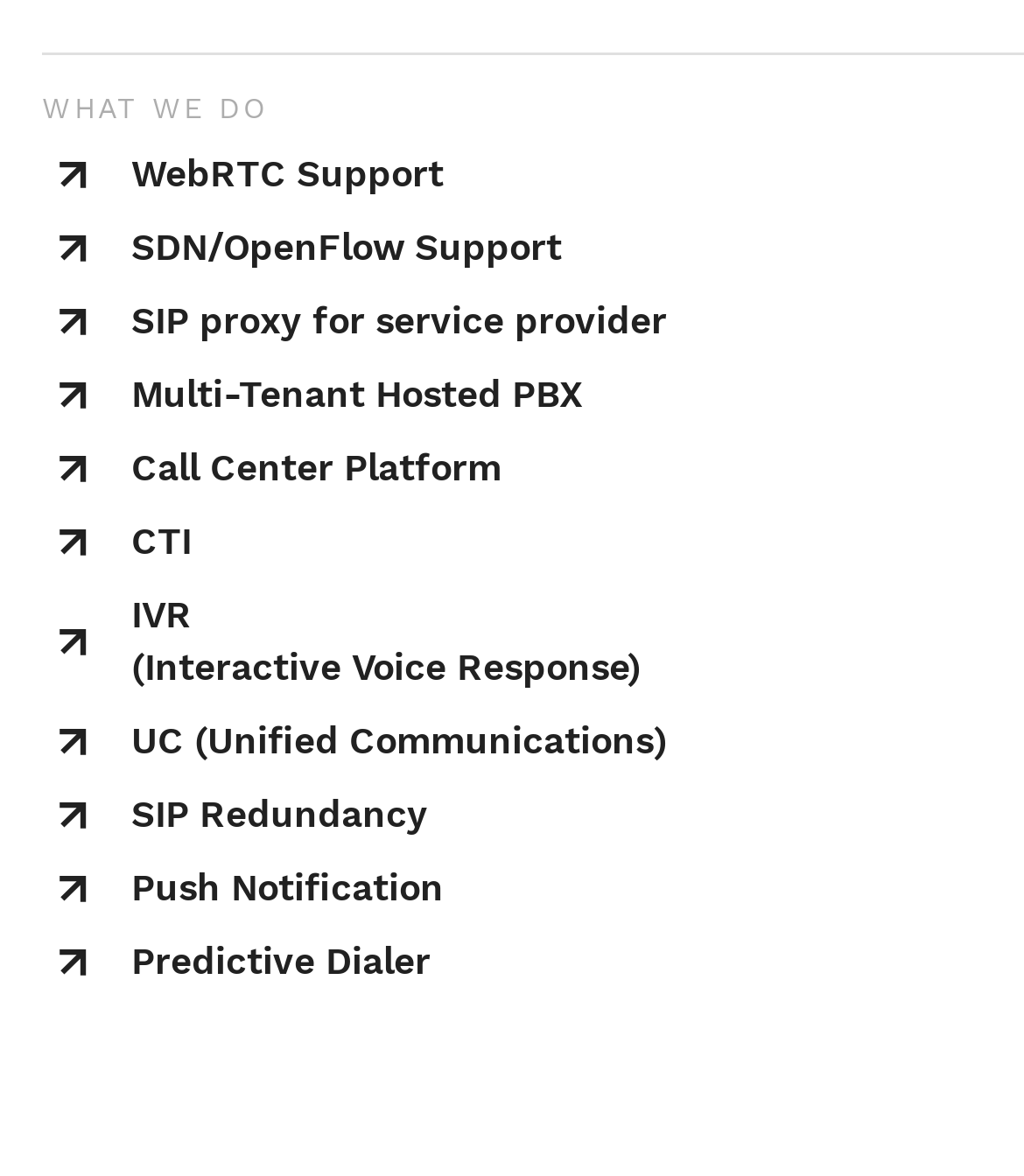What is the vertical position of 'CTI' link relative to 'WebRTC Support' link?
Provide a comprehensive and detailed answer to the question.

I compared the y1 and y2 coordinates of the 'CTI' link and the 'WebRTC Support' link and found that the 'CTI' link has smaller y1 and y2 values, which means it is above the 'WebRTC Support' link.